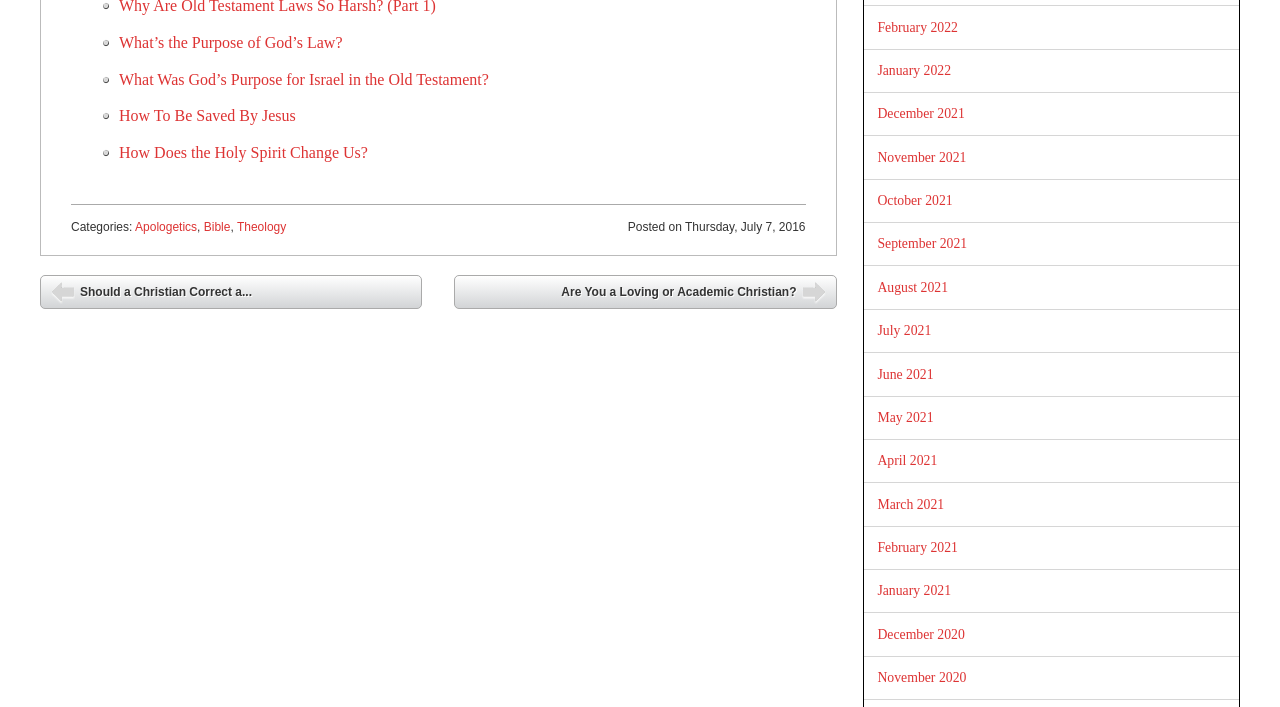How many months are listed in the archive section?
Answer the question with detailed information derived from the image.

I counted the number of months listed in the archive section, which are from February 2022 to December 2020, and found that there are 12 months.